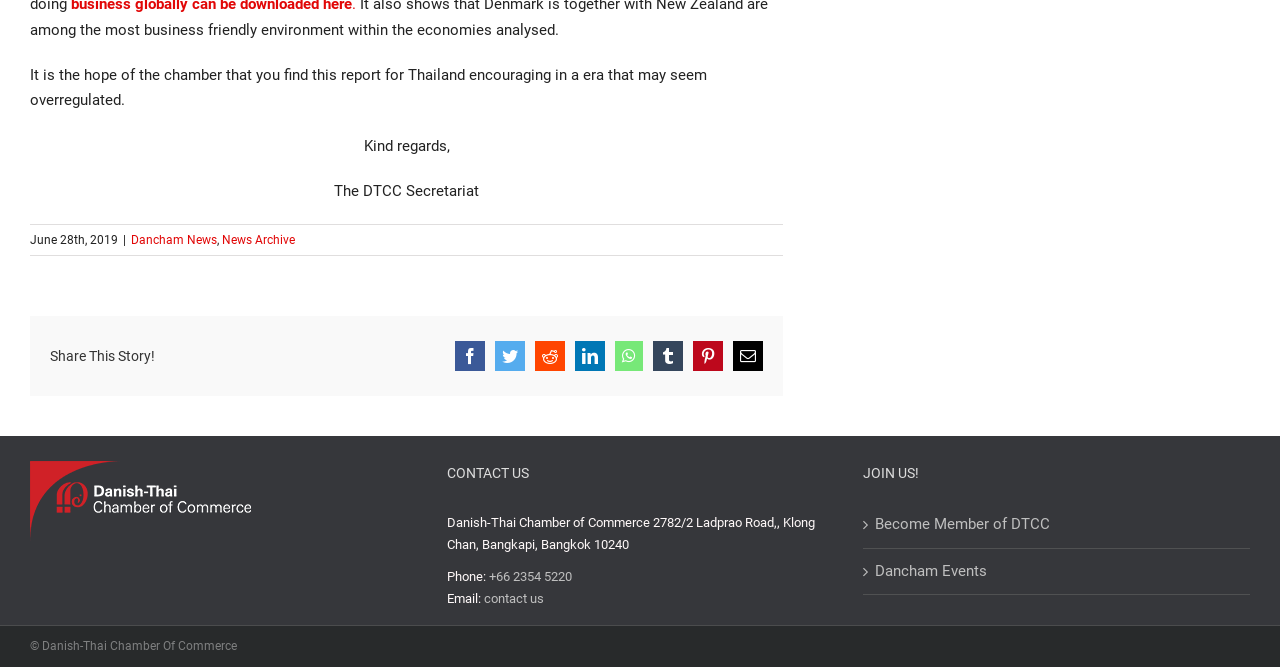What is the copyright information mentioned at the bottom of the page? Examine the screenshot and reply using just one word or a brief phrase.

Danish-Thai Chamber Of Commerce